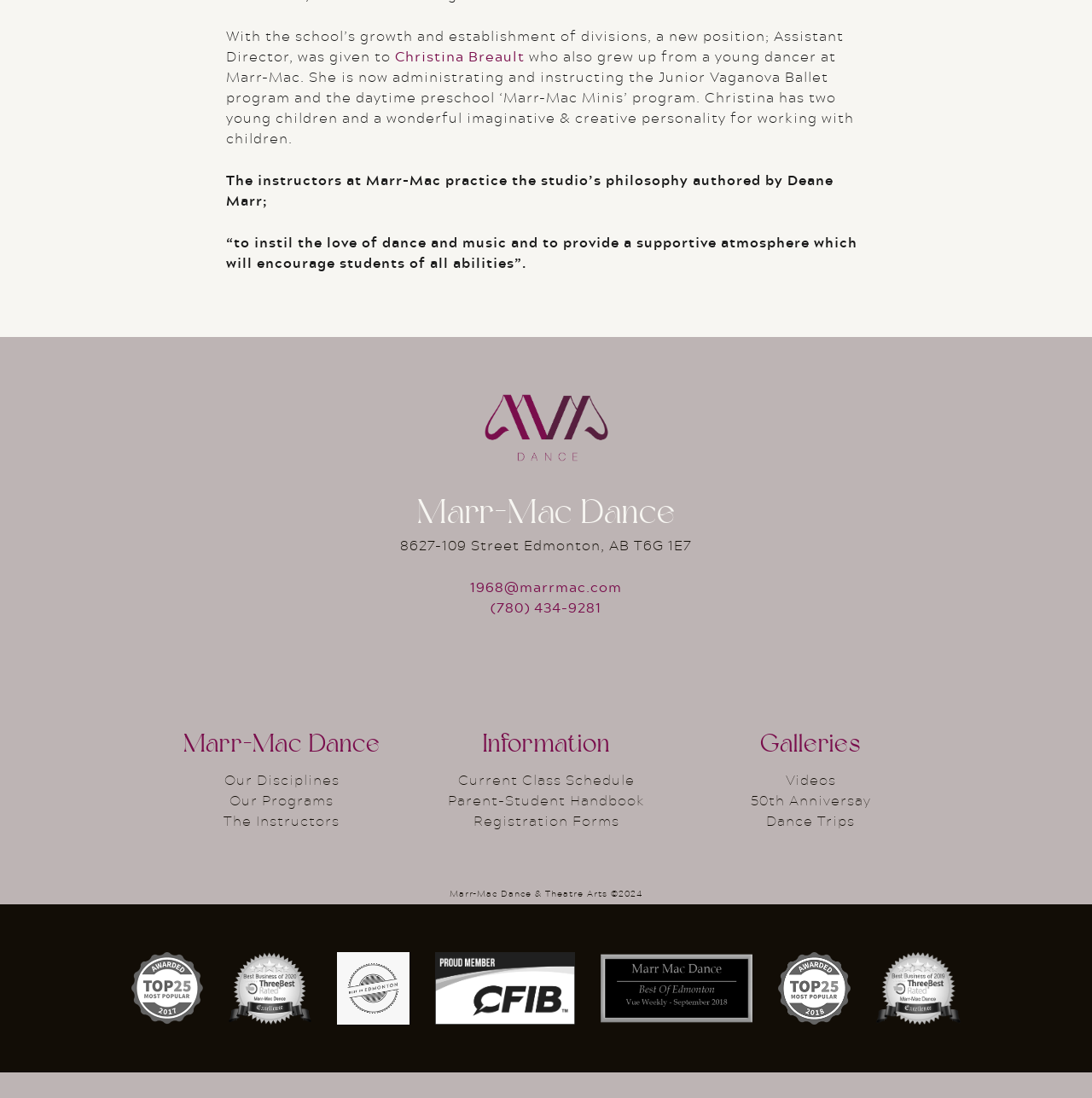Determine the bounding box coordinates for the clickable element to execute this instruction: "Learn about 'The Instructors'". Provide the coordinates as four float numbers between 0 and 1, i.e., [left, top, right, bottom].

[0.205, 0.737, 0.311, 0.757]